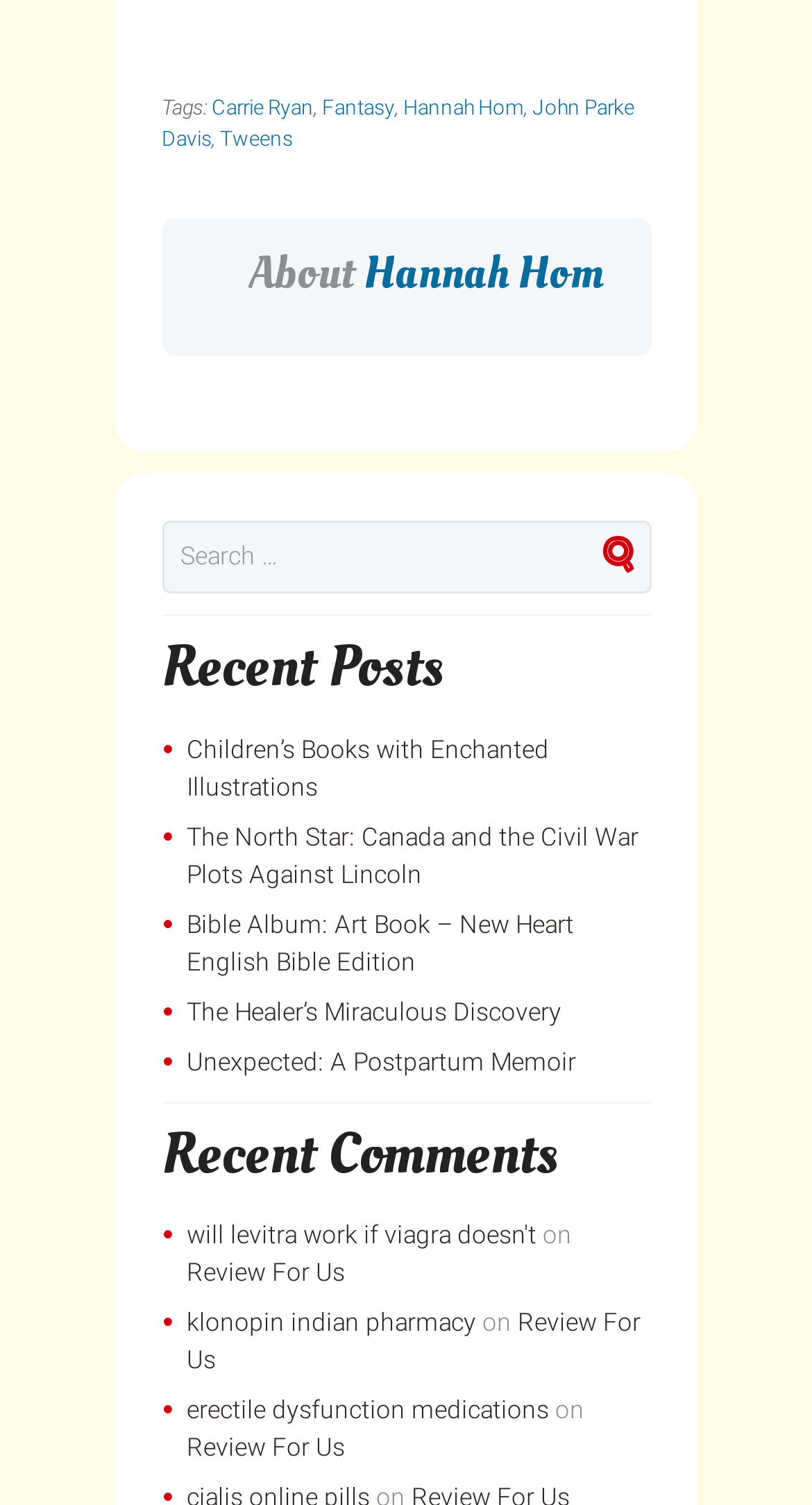Indicate the bounding box coordinates of the element that needs to be clicked to satisfy the following instruction: "View recent posts". The coordinates should be four float numbers between 0 and 1, i.e., [left, top, right, bottom].

[0.199, 0.423, 0.801, 0.466]